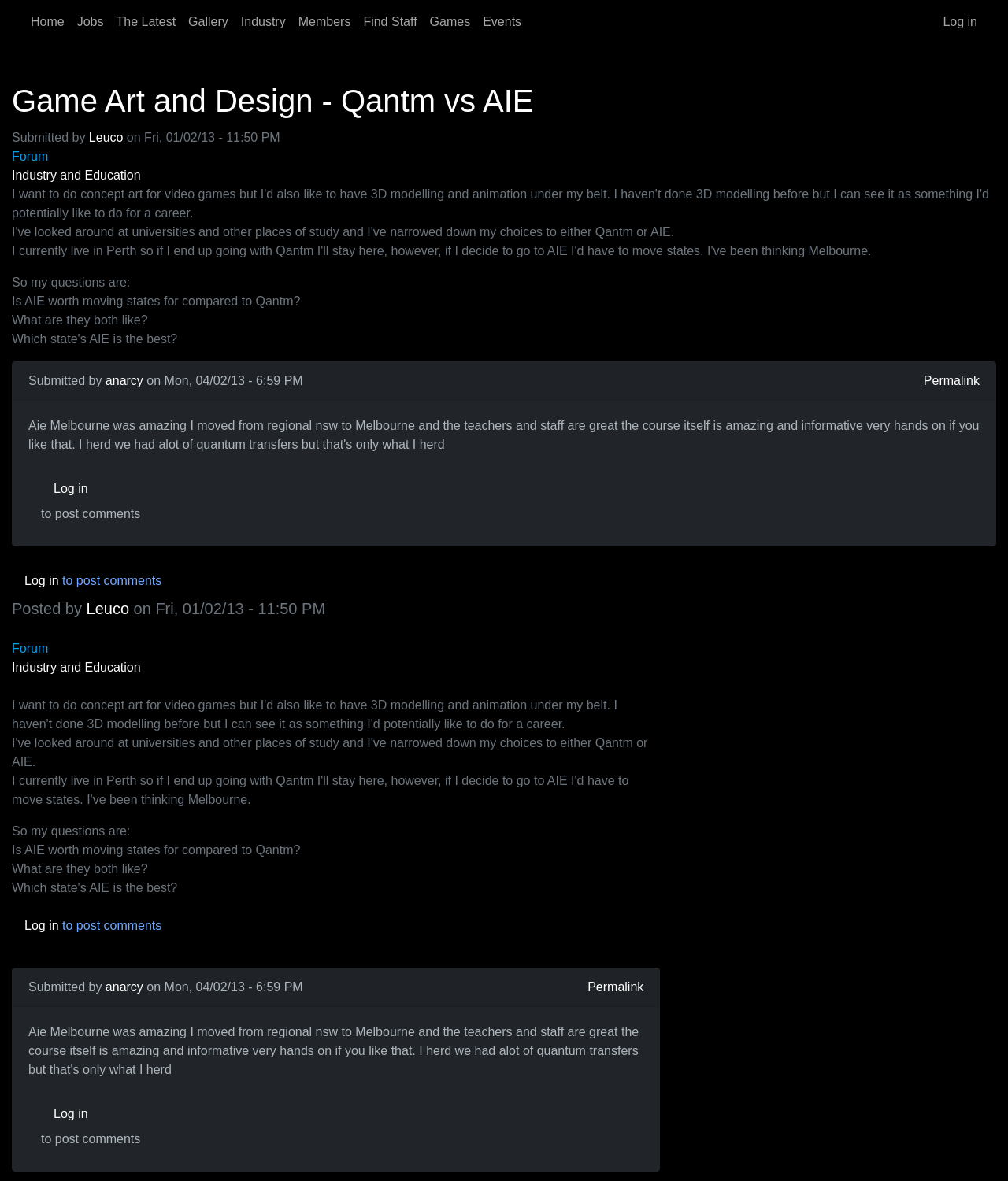Generate the main heading text from the webpage.

Game Art and Design - Qantm vs AIE